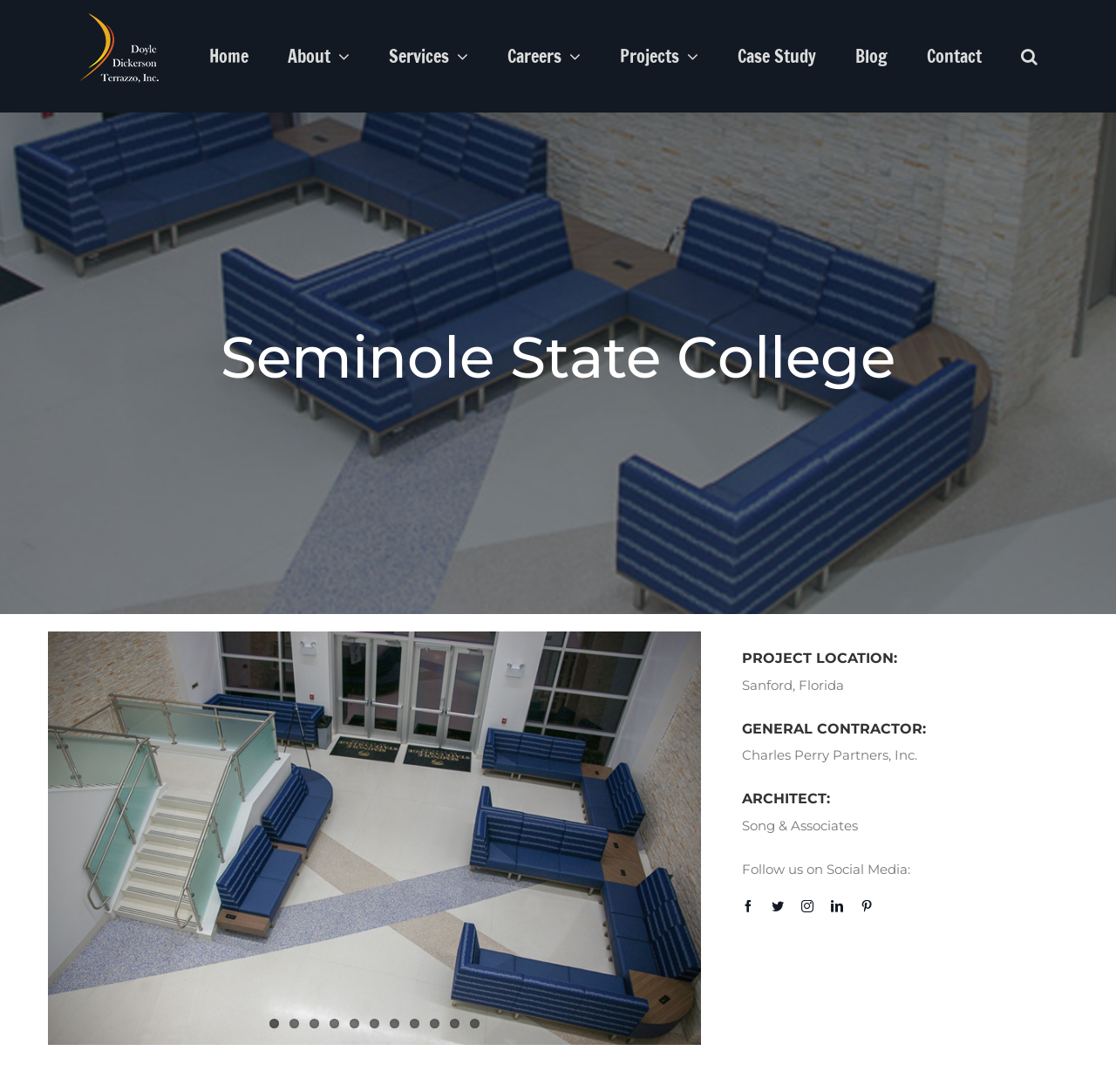Identify and provide the bounding box coordinates of the UI element described: "Case Study". The coordinates should be formatted as [left, top, right, bottom], with each number being a float between 0 and 1.

[0.661, 0.0, 0.731, 0.103]